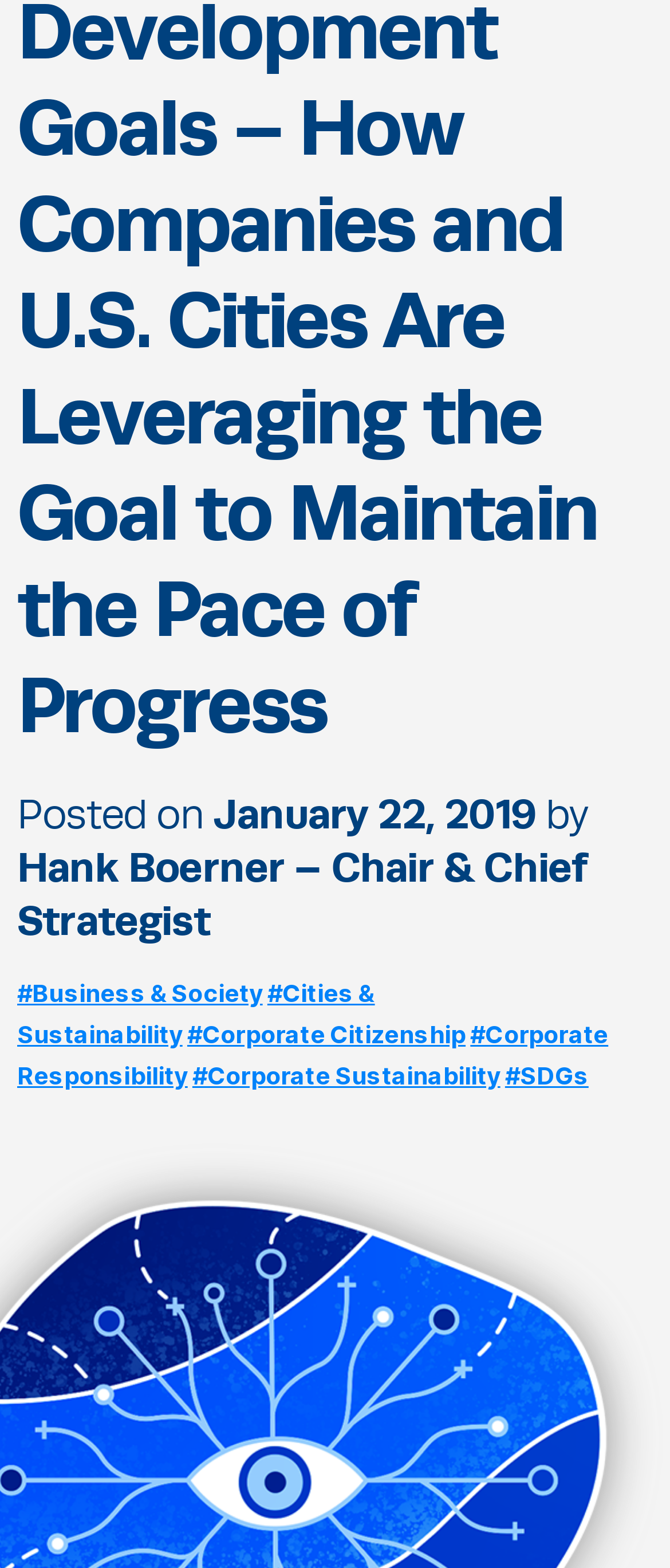Answer the question with a brief word or phrase:
Who is the author of the post?

Hank Boerner